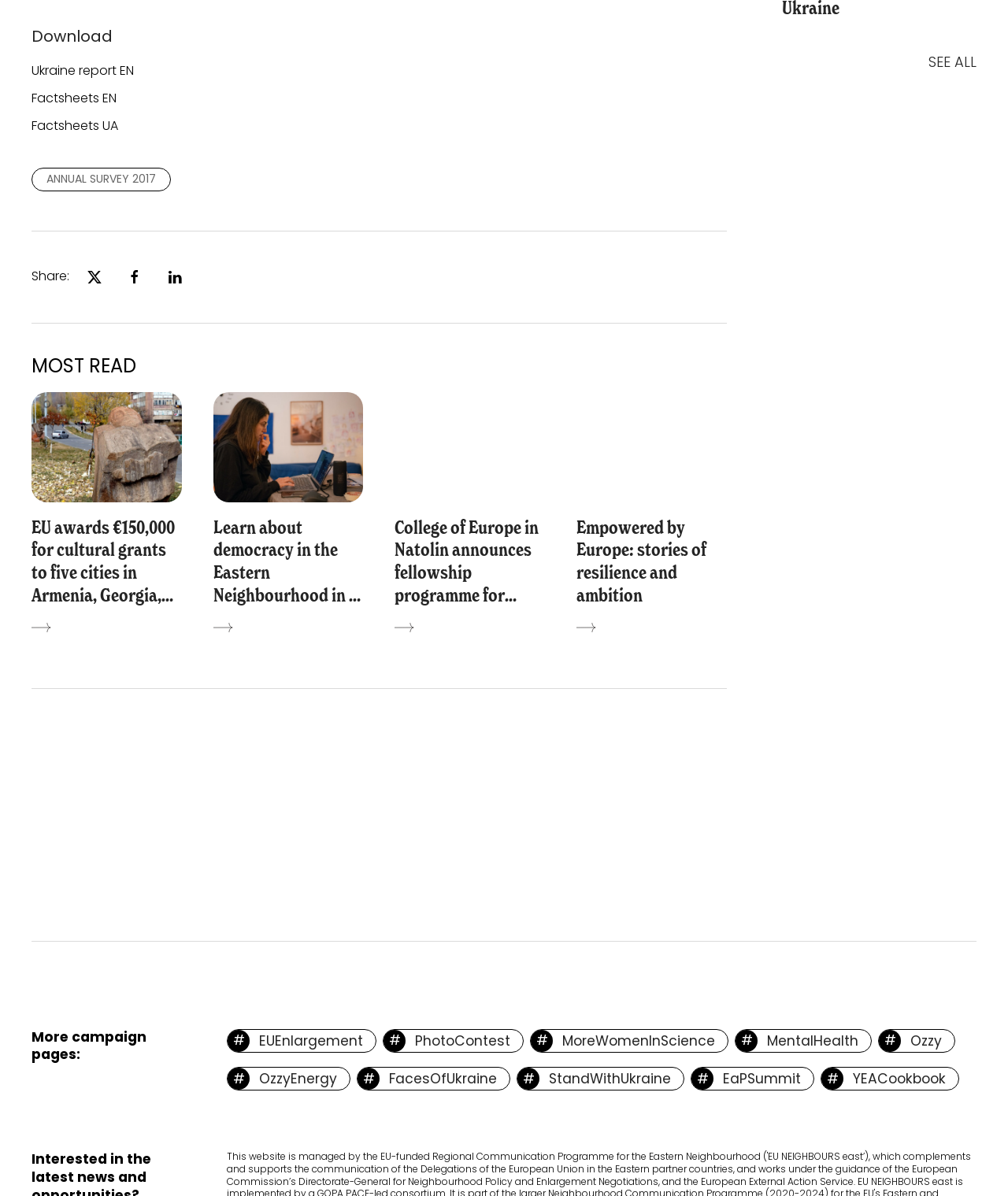What is the main category of downloadable resources?
Observe the image and answer the question with a one-word or short phrase response.

Reports